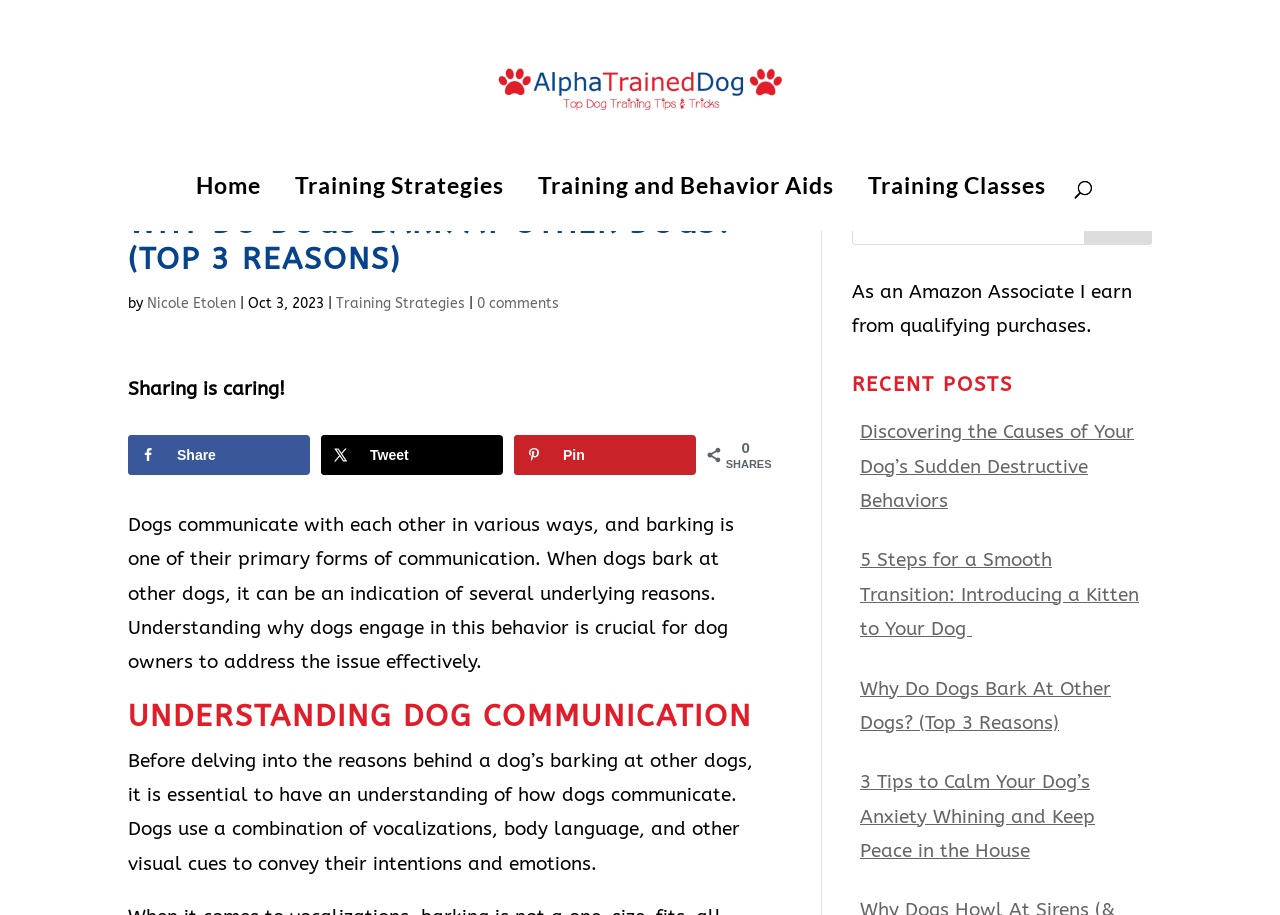Kindly determine the bounding box coordinates of the area that needs to be clicked to fulfill this instruction: "Read the article by Nicole Etolen".

[0.115, 0.322, 0.184, 0.341]